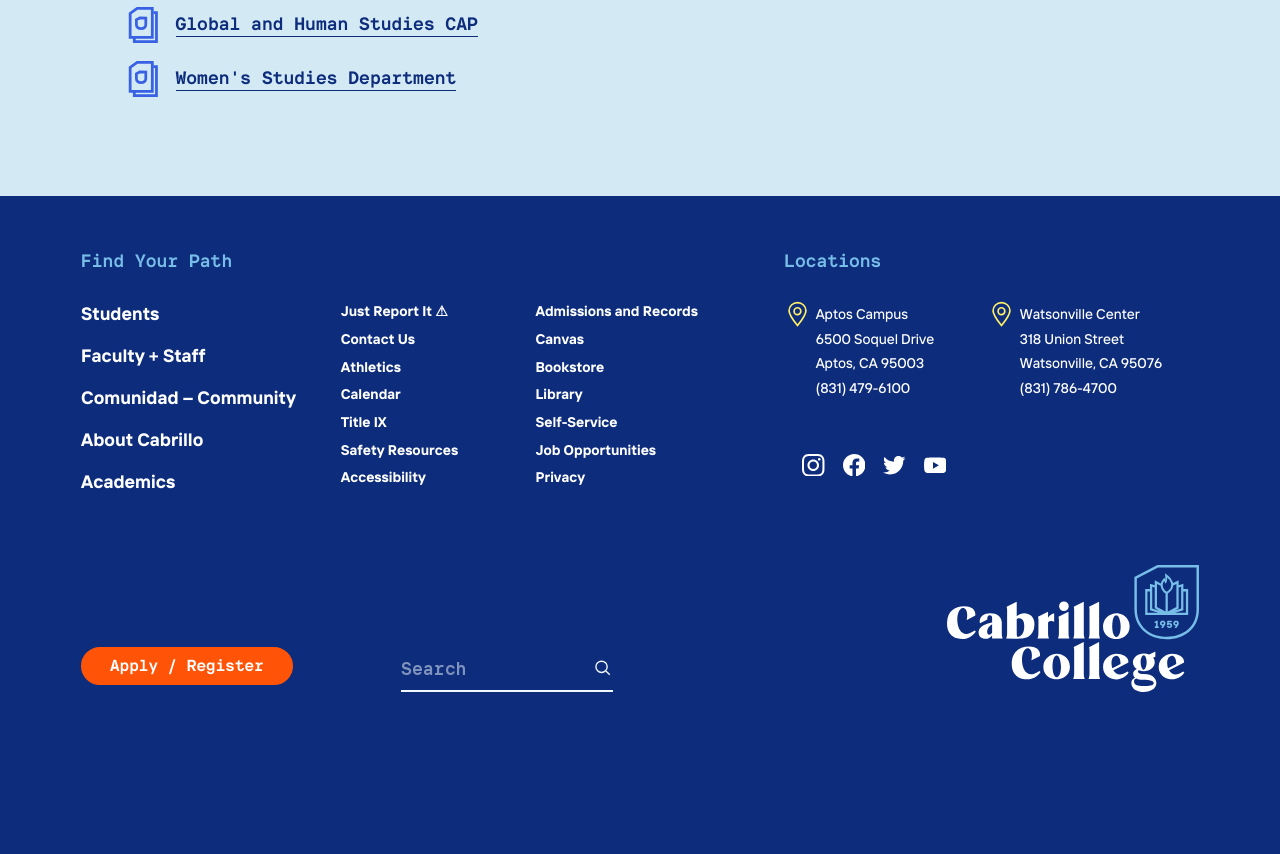Please specify the bounding box coordinates of the clickable region necessary for completing the following instruction: "Click on the 'Students' link". The coordinates must consist of four float numbers between 0 and 1, i.e., [left, top, right, bottom].

[0.063, 0.353, 0.266, 0.381]